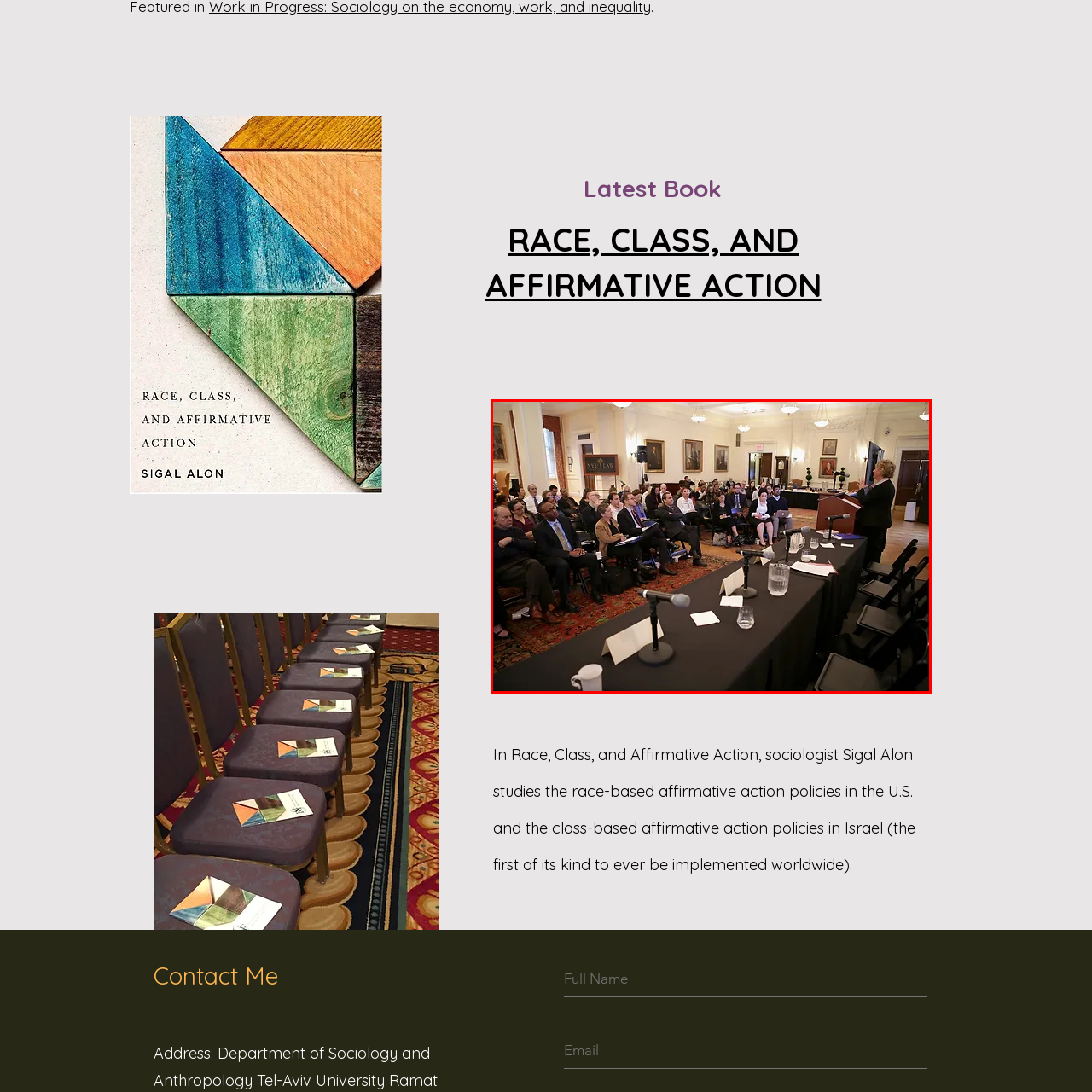Construct a detailed caption for the image enclosed in the red box.

The image captures a dynamic scene from an academic or professional event, likely focusing on themes of race, class, and affirmative action. A speaker stands at the front of the room, actively engaging with the audience, which comprises a diverse group of individuals. The background features a richly decorated interior, with historical portraits adorning the walls, indicative of a prestigious venue, possibly a university or a law school.

The audience, seated and attentive, includes a mix of professionals, scholars, and students, reflecting a broad range of perspectives. Some are taking notes or using laptops, suggesting a serious engagement with the topic at hand. In the foreground, a panel table is set up with water pitchers and place cards, ready for discussion or Q&A, further emphasizing the academic nature of the event.

Overall, this image encapsulates a moment of knowledge exchange and dialogue on significant social issues, highlighting the importance of such discussions in academia and beyond.